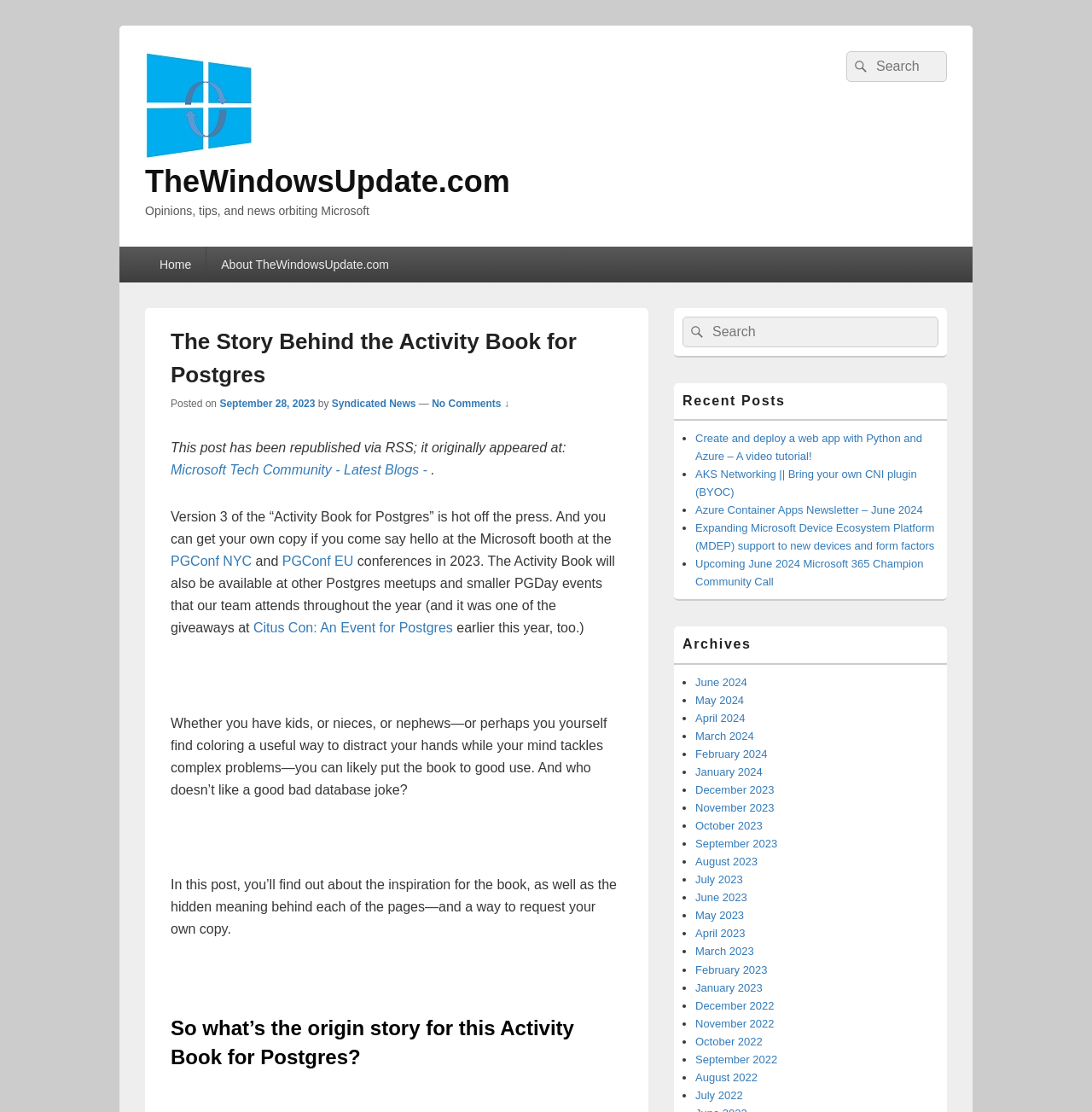What is the name of the conference mentioned in the article?
Please give a detailed answer to the question using the information shown in the image.

I determined the name of the conference by reading the article's text, which mentions 'PGConf NYC' and 'PGConf EU' as conferences where the Activity Book for Postgres will be available.